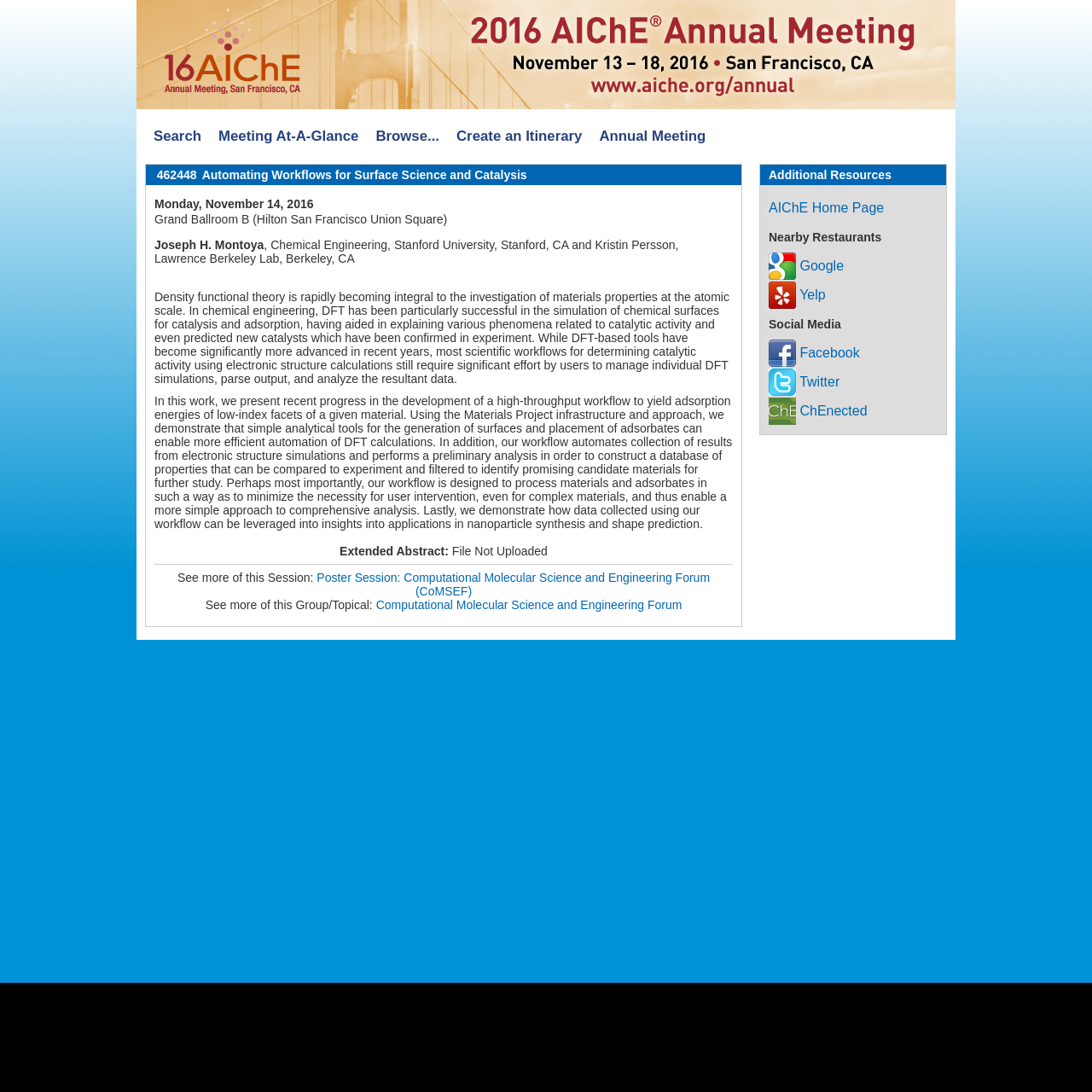Where is the meeting taking place?
Please give a detailed and elaborate answer to the question based on the image.

I found the location of the meeting by looking at the static text element with the text 'Grand Ballroom B (Hilton San Francisco Union Square)' which is located below the title of the session.